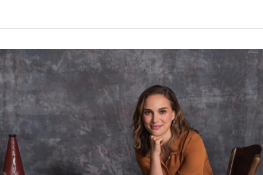What is the background color of the image?
Examine the image closely and answer the question with as much detail as possible.

According to the caption, the background of the image is a textured gray, which adds a subtle depth to the image. This suggests that the background color is indeed gray.